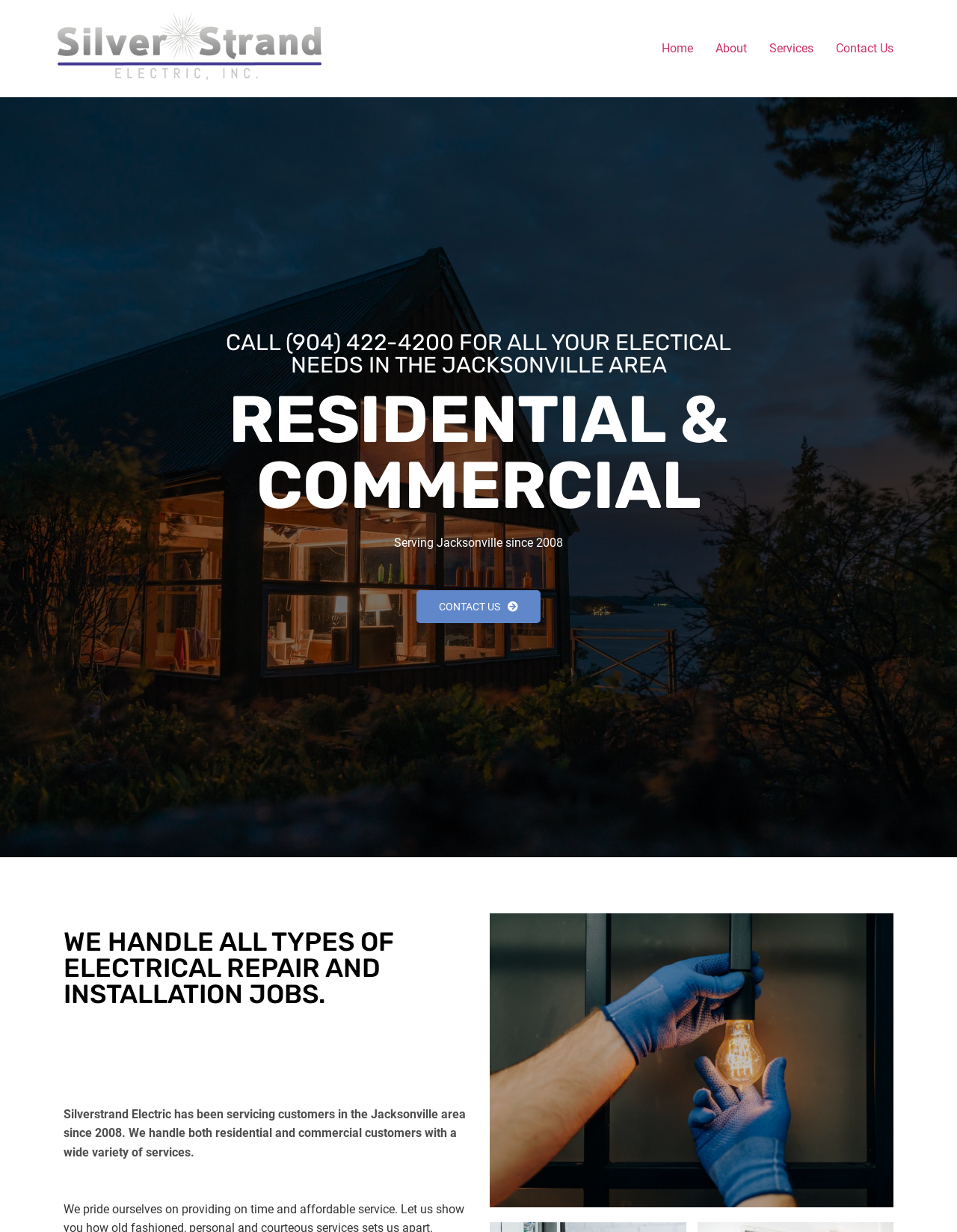From the webpage screenshot, predict the bounding box coordinates (top-left x, top-left y, bottom-right x, bottom-right y) for the UI element described here: Home

[0.68, 0.027, 0.736, 0.052]